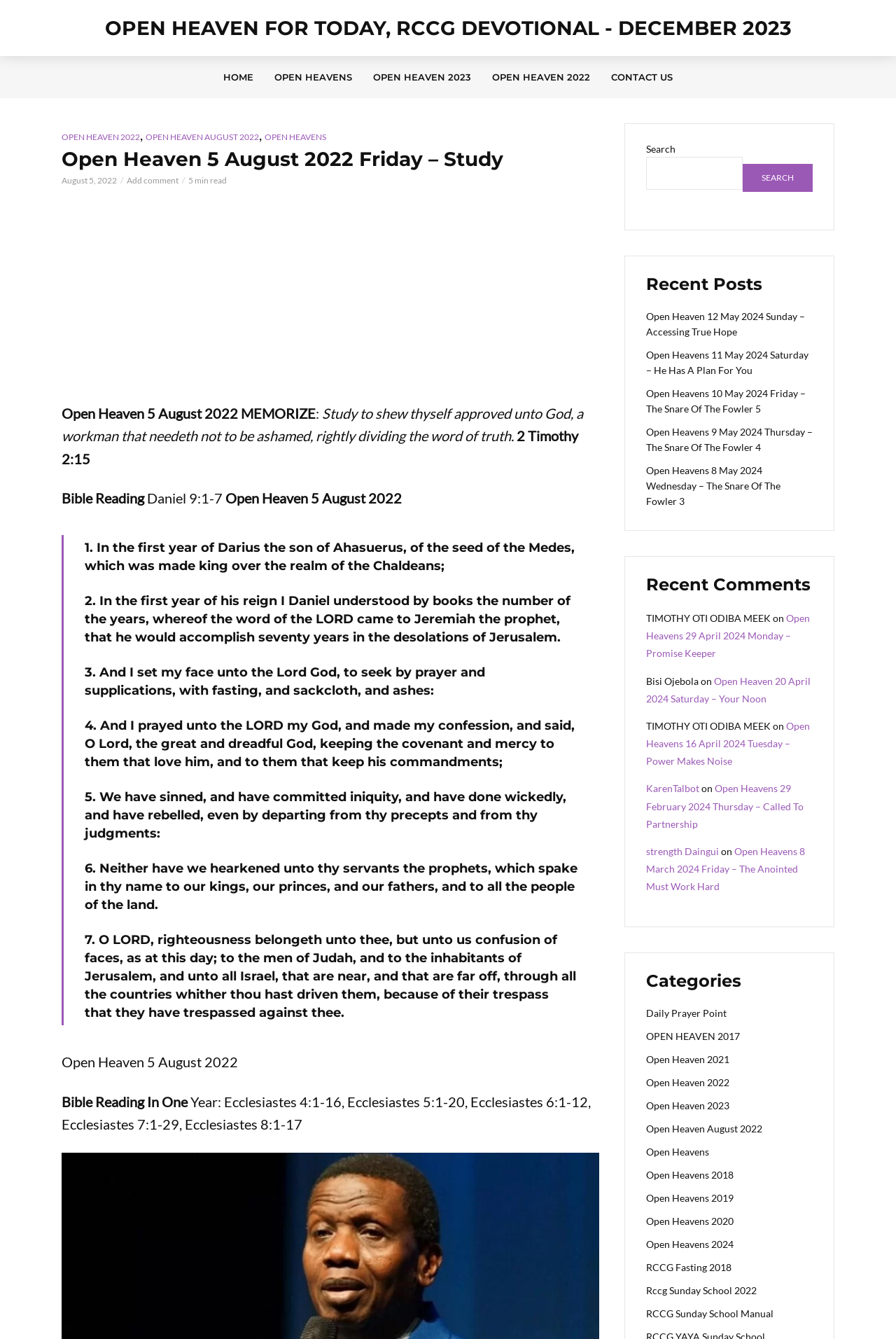Determine the bounding box coordinates of the region to click in order to accomplish the following instruction: "Read Open Heaven 5 August 2022". Provide the coordinates as four float numbers between 0 and 1, specifically [left, top, right, bottom].

[0.069, 0.109, 0.669, 0.128]